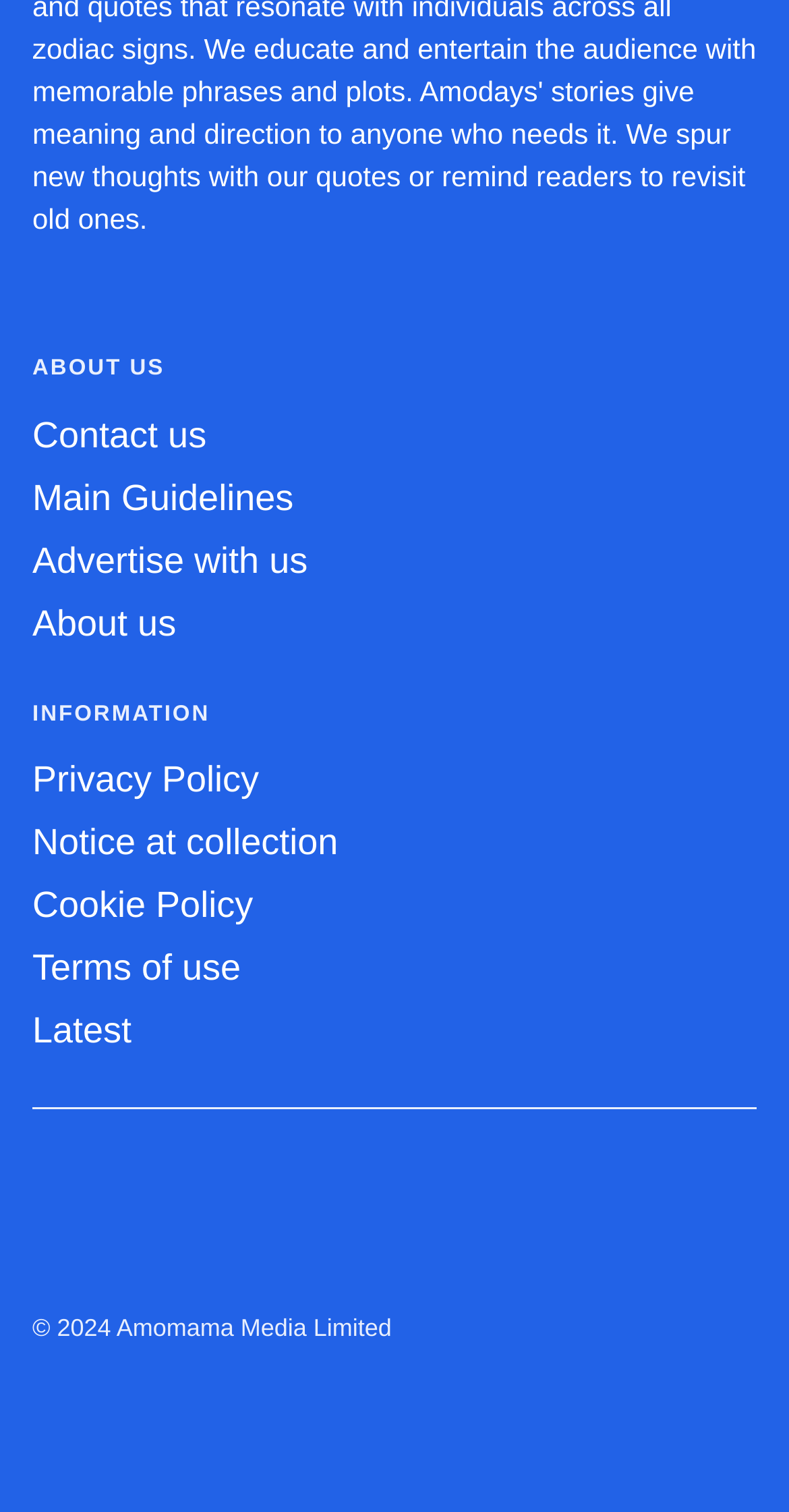What is the copyright year?
Based on the screenshot, provide a one-word or short-phrase response.

2024